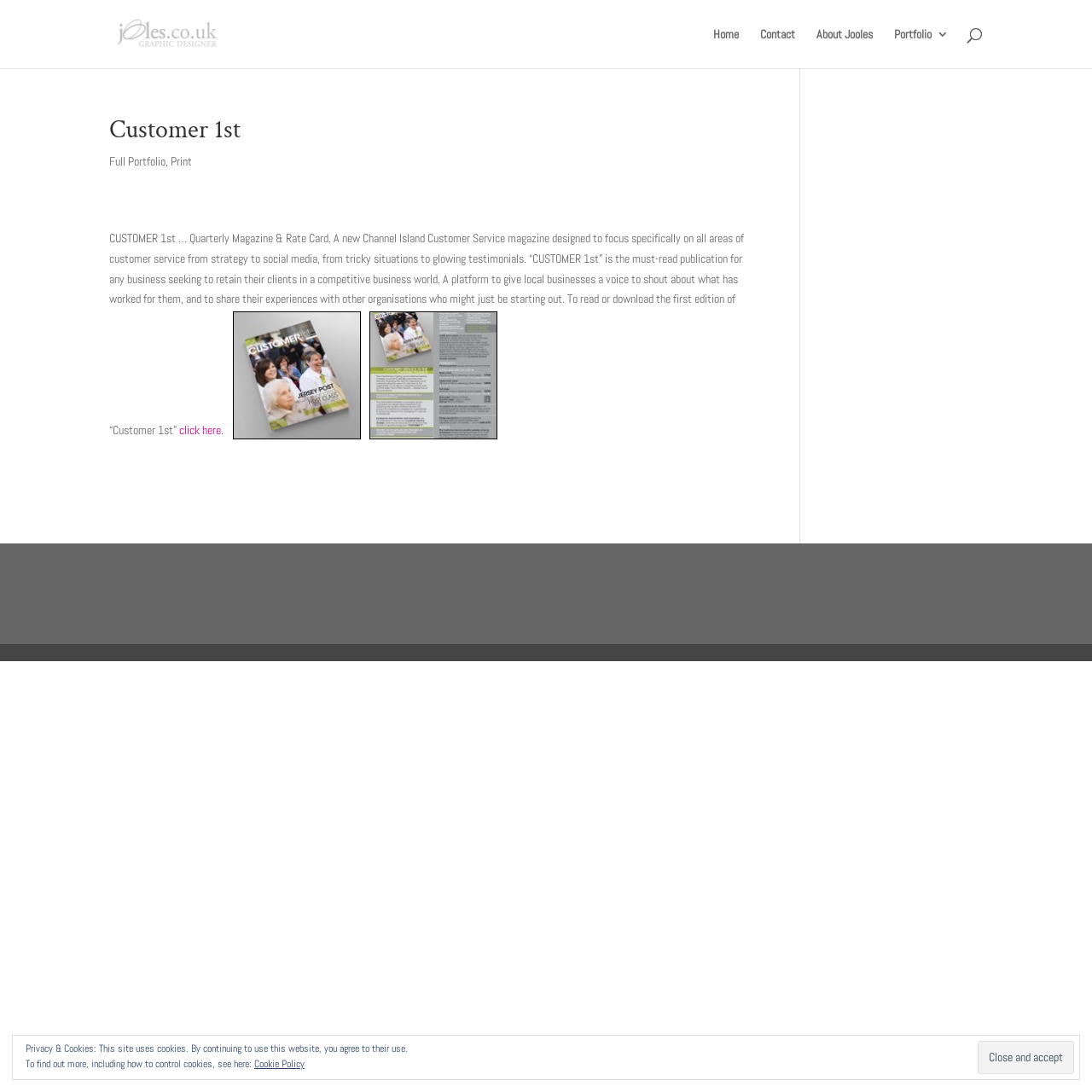Using the given element description, provide the bounding box coordinates (top-left x, top-left y, bottom-right x, bottom-right y) for the corresponding UI element in the screenshot: value="Close and accept"

[0.895, 0.953, 0.984, 0.984]